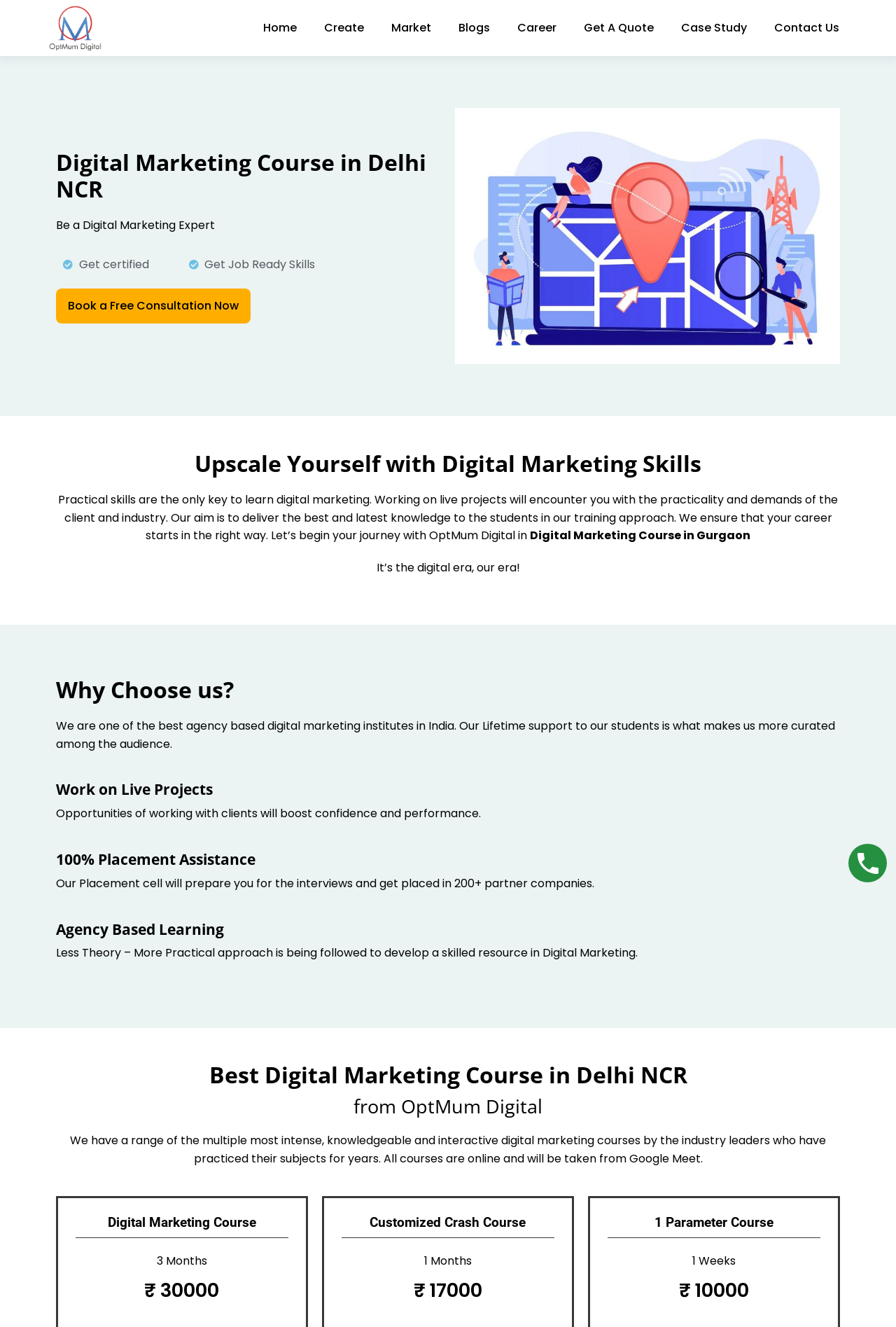Use the details in the image to answer the question thoroughly: 
What is the benefit of working on live projects?

Working on live projects will boost confidence and performance, as stated in the text 'Opportunities of working with clients will boost confidence and performance.'